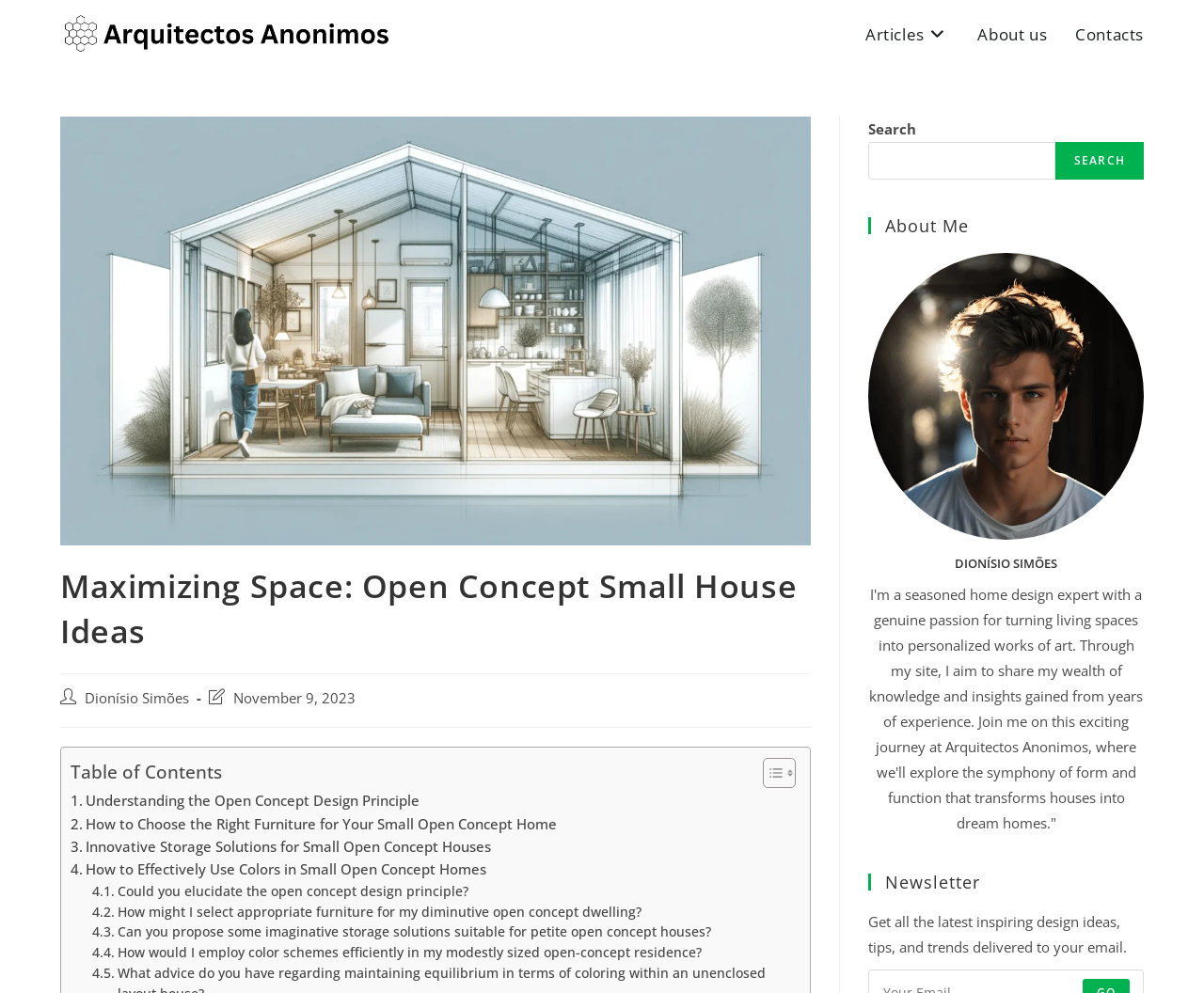Construct a thorough caption encompassing all aspects of the webpage.

This webpage is about maximizing space in small houses with open-concept designs. At the top, there is a navigation bar with links to "Articles", "About us", and "Contacts". Below the navigation bar, there is a large image that takes up most of the width of the page, with a header that reads "Maximizing Space: Open Concept Small House Ideas" on top of it.

To the right of the image, there is a section with information about the post, including the author's name, "Dionísio Simões", and the date it was last modified, "November 9, 2023". Below this section, there is a table of contents with links to different sections of the article, including "Understanding the Open Concept Design Principle", "How to Choose the Right Furniture for Your Small Open Concept Home", and more.

On the right side of the page, there is a search bar with a button that says "SEARCH". Below the search bar, there is a section about the author, "Dionísio Simões", with a heading that reads "About Me" and a brief bio that describes him as a seasoned home design expert. There is also an image of the author and a heading that reads "Newsletter" with a brief description and a call to action to get inspiring design ideas delivered to your email.

Throughout the page, there are several links and buttons that allow users to navigate and interact with the content. The overall layout is organized and easy to follow, with clear headings and concise text that makes it easy to scan and read.